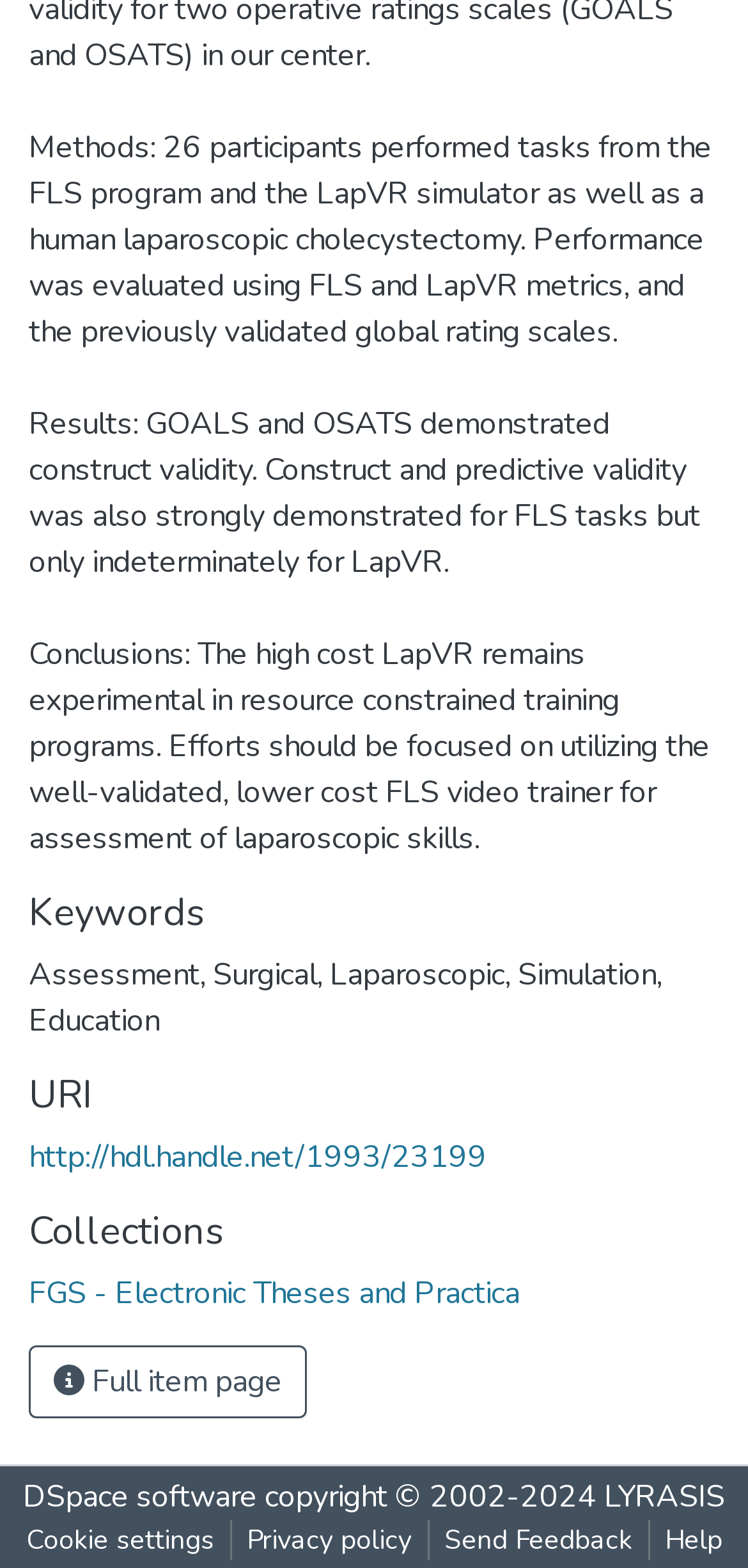Identify the bounding box coordinates of the element that should be clicked to fulfill this task: "View full item page". The coordinates should be provided as four float numbers between 0 and 1, i.e., [left, top, right, bottom].

[0.038, 0.858, 0.41, 0.905]